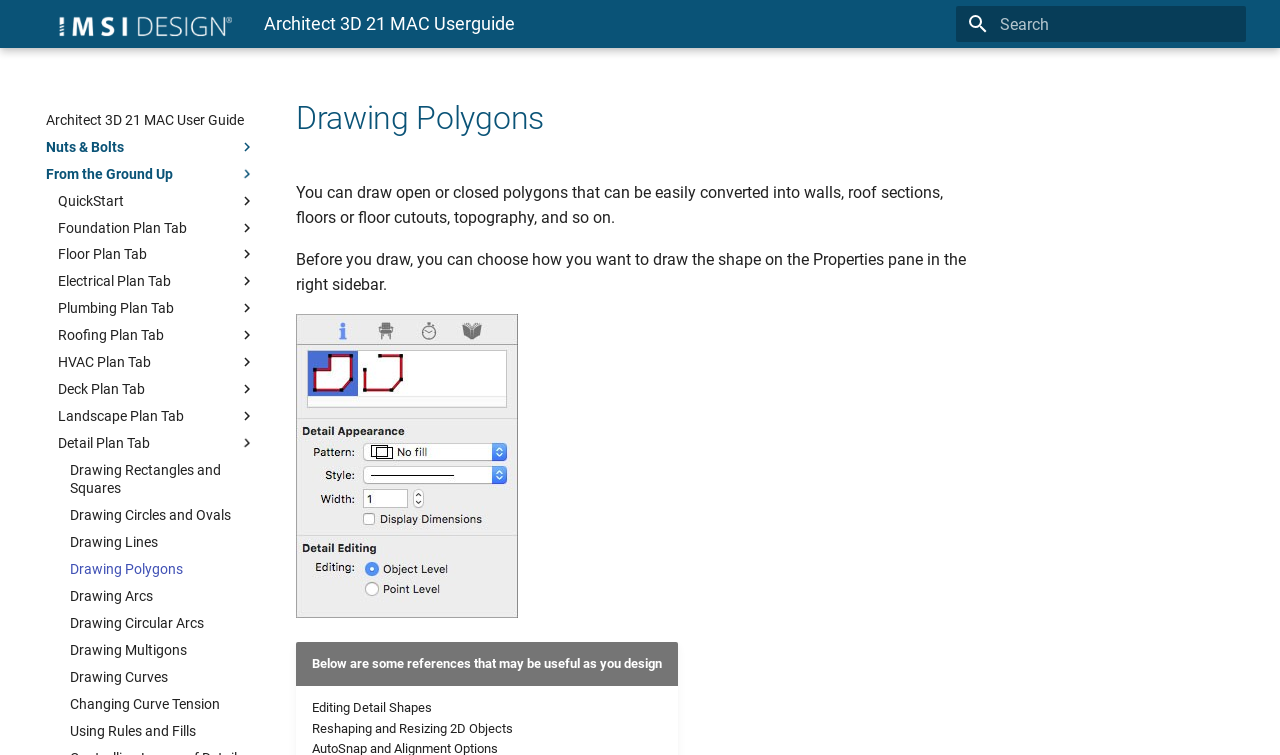Please determine the bounding box coordinates for the element with the description: "Skip to content".

[0.008, 0.024, 0.09, 0.06]